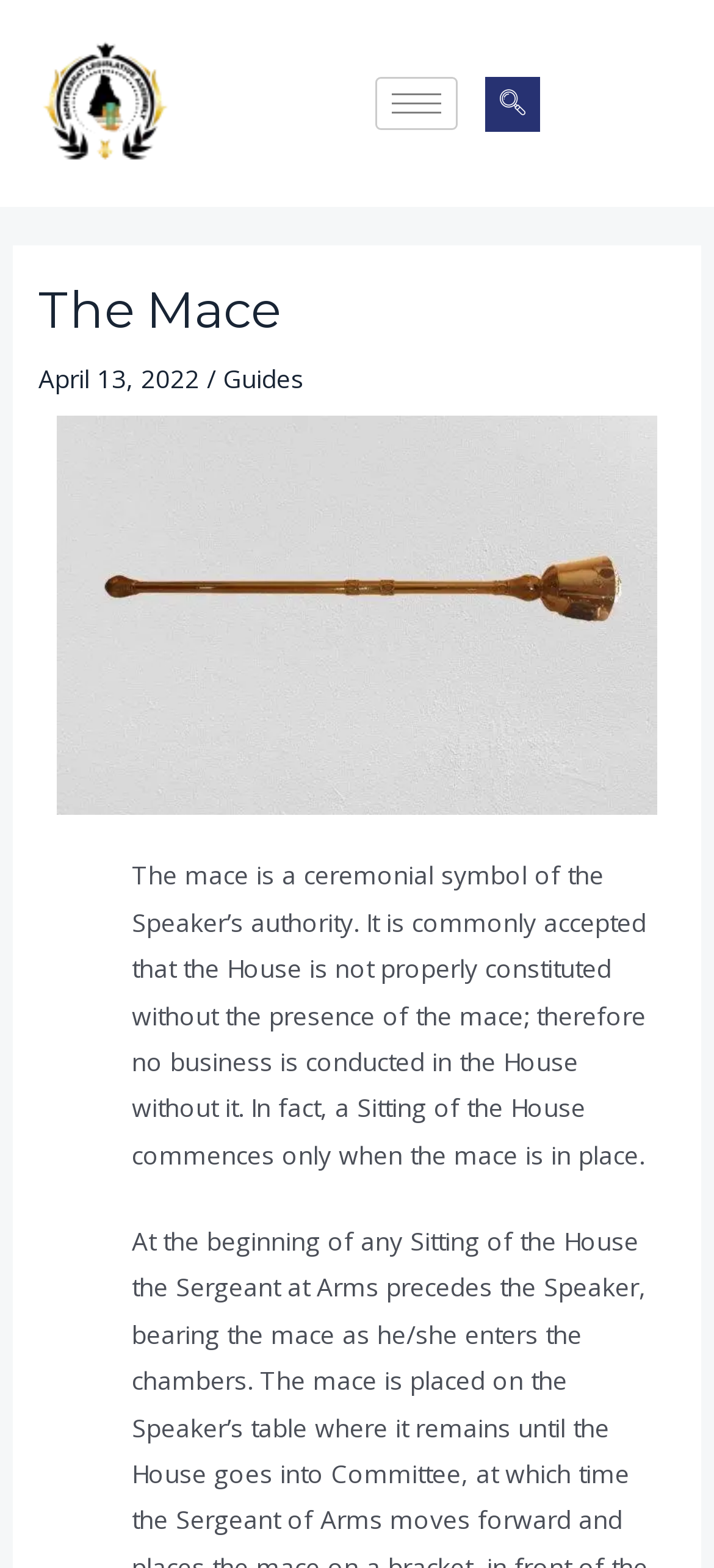What is the ceremonial symbol of the Speaker’s authority?
From the image, provide a succinct answer in one word or a short phrase.

The mace